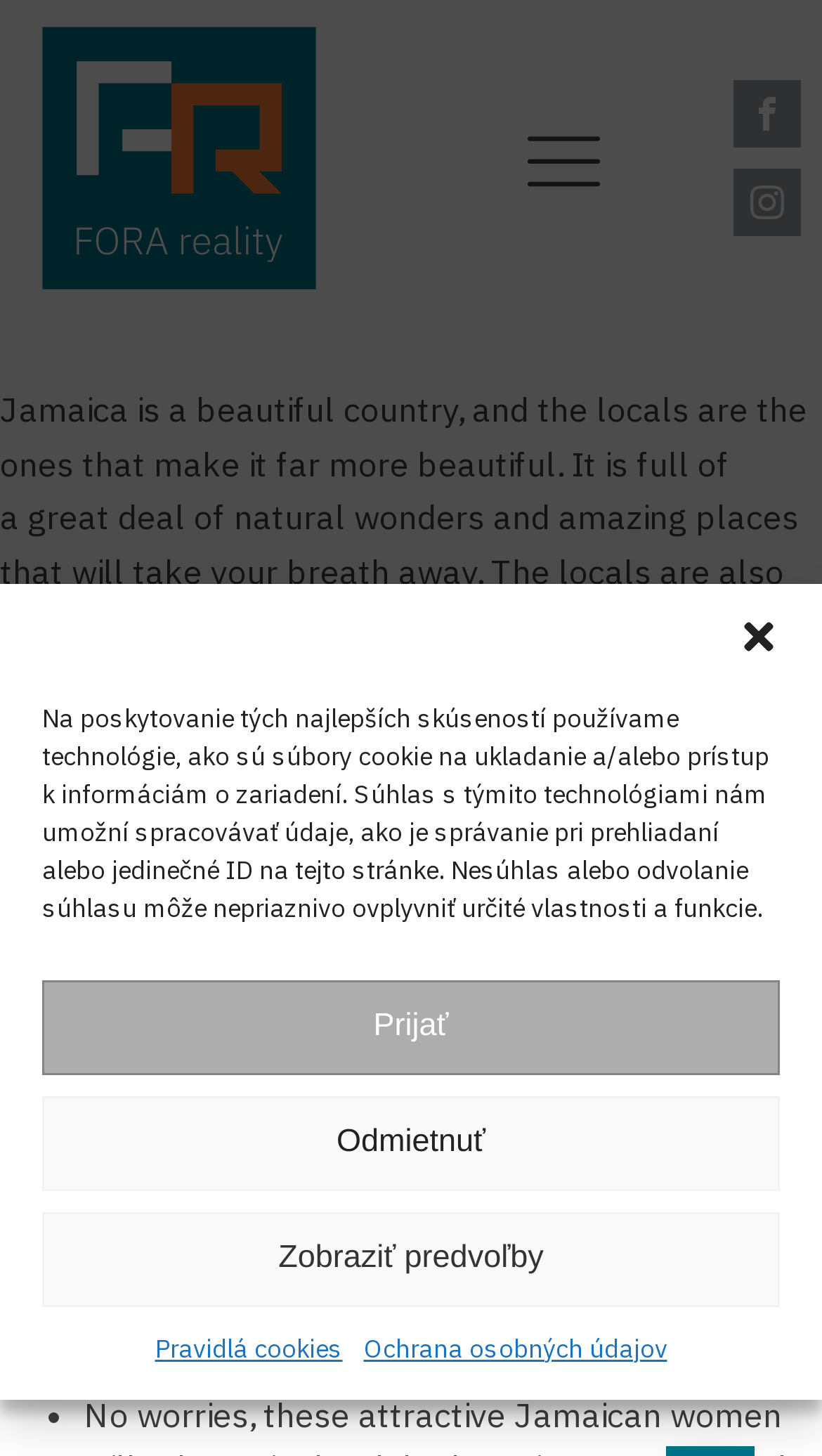Determine the bounding box coordinates for the UI element matching this description: "Ochrana osobných údajov".

[0.442, 0.912, 0.812, 0.94]